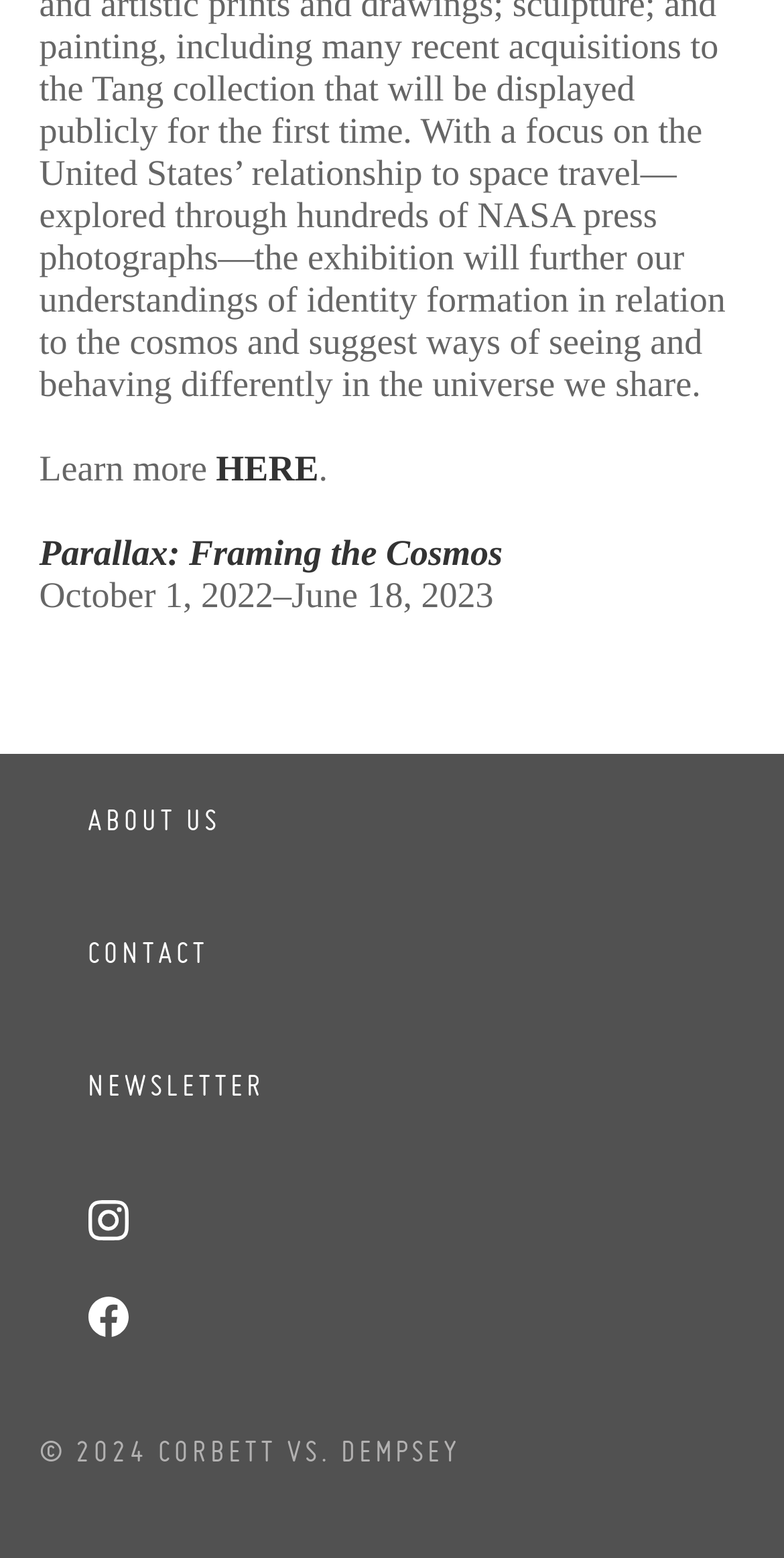How many social media icons are there?
Based on the content of the image, thoroughly explain and answer the question.

I counted the number of image elements with no text, which are located at the bottom of the webpage, indicating that there are two social media icons.